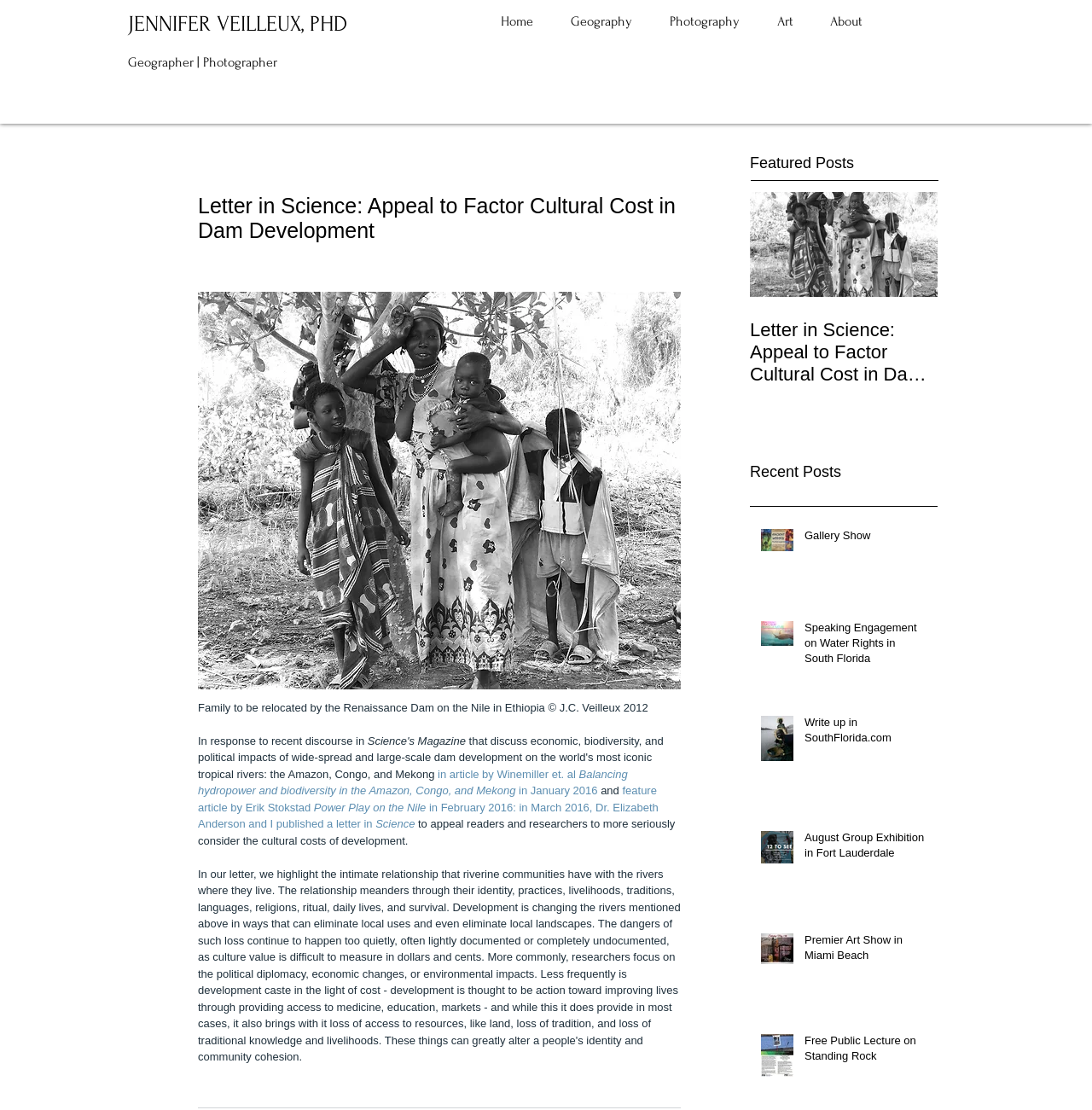What is the topic of the letter in Science?
Using the image, give a concise answer in the form of a single word or short phrase.

Cultural cost of dam development